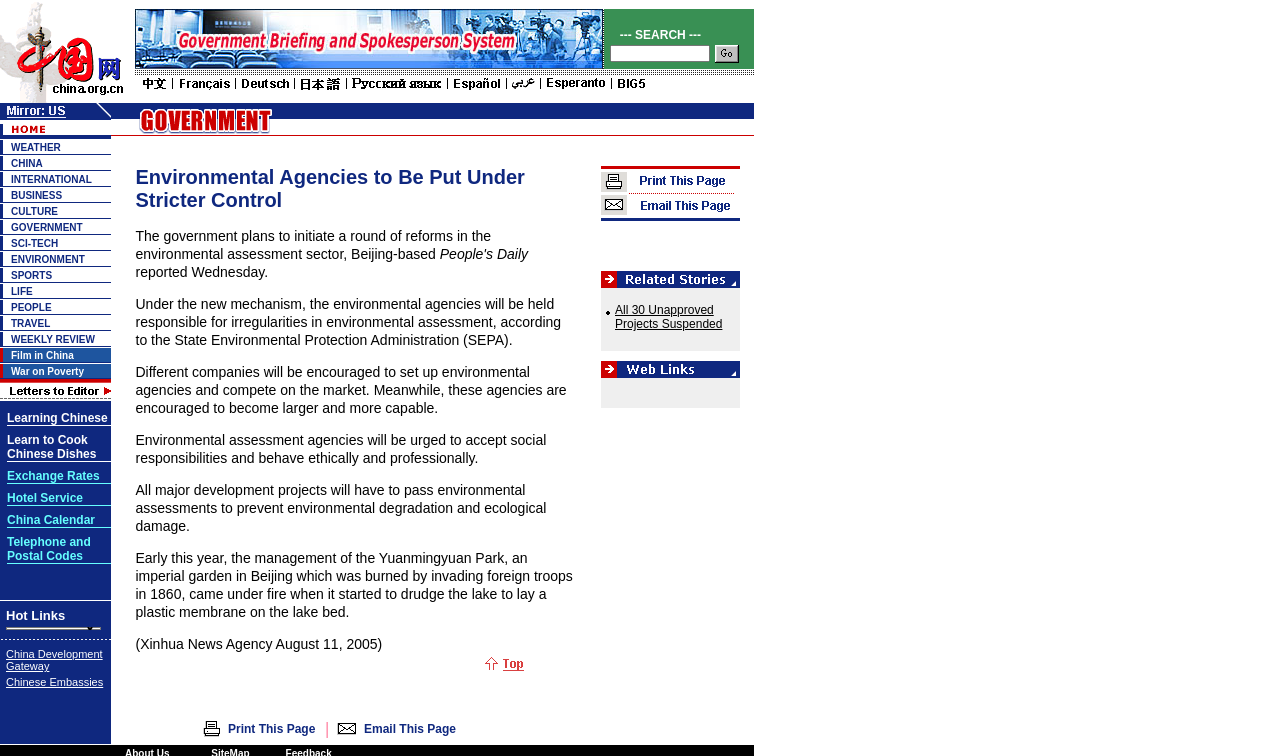Can you give a detailed response to the following question using the information from the image? What type of images are used in the webpage?

The webpage uses various images, including icons and logos, to represent different categories and sections of the website. These images are small and are used to visually distinguish between different sections of the webpage.